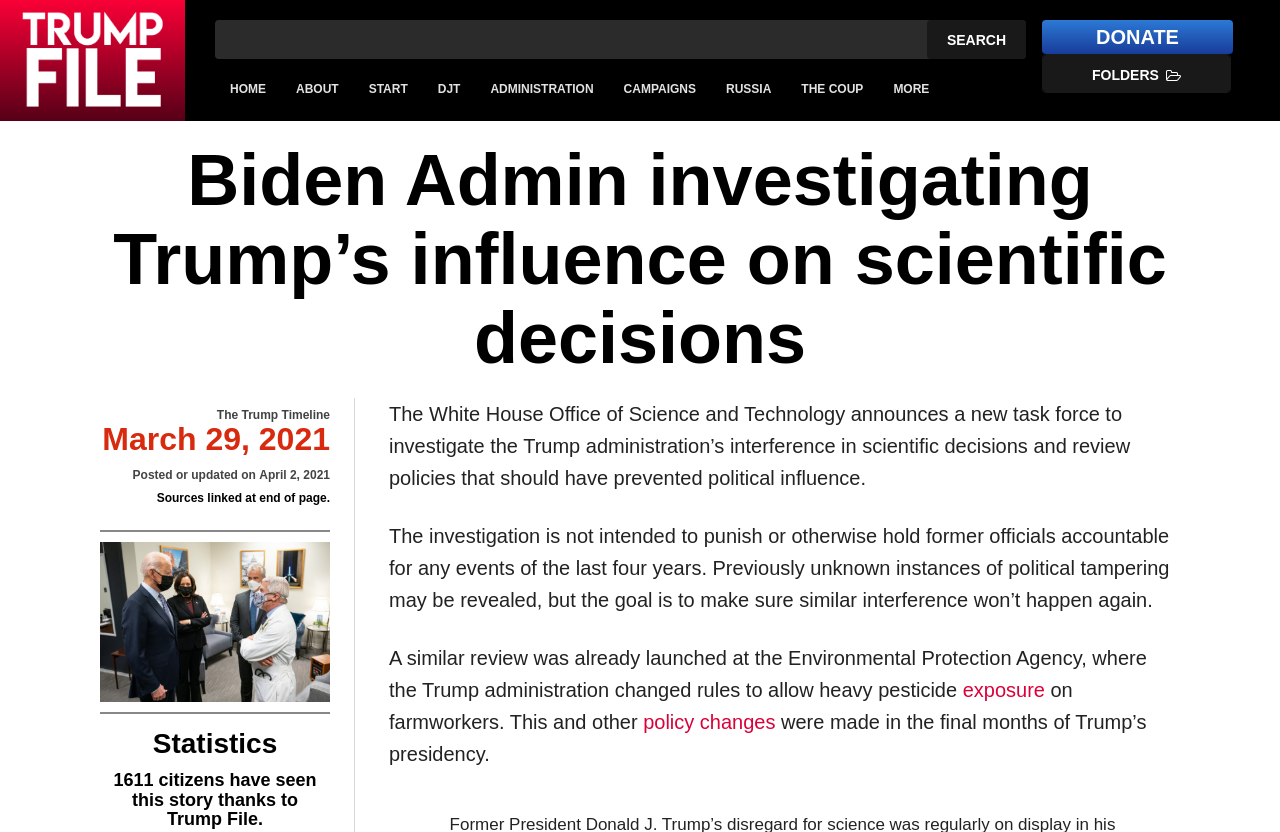Please identify the bounding box coordinates of the element that needs to be clicked to execute the following command: "Click the logo". Provide the bounding box using four float numbers between 0 and 1, formatted as [left, top, right, bottom].

[0.014, 0.006, 0.131, 0.137]